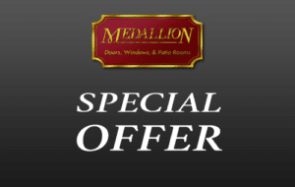Offer a detailed narrative of the image's content.

The image features a promotional graphic for a "Special Offer" from Medallion, a company specializing in doors, windows, and patio rooms. The background is a gradient of dark colors, emphasizing the bold white text that reads "SPECIAL OFFER" prominently displayed in a dynamic font that captures attention. Above the text, the Medallion logo is showcased in a traditional style, framed in a contrasting red and gold design. This visually striking combination highlights the special nature of the promotion, inviting viewers to explore the company’s offerings.